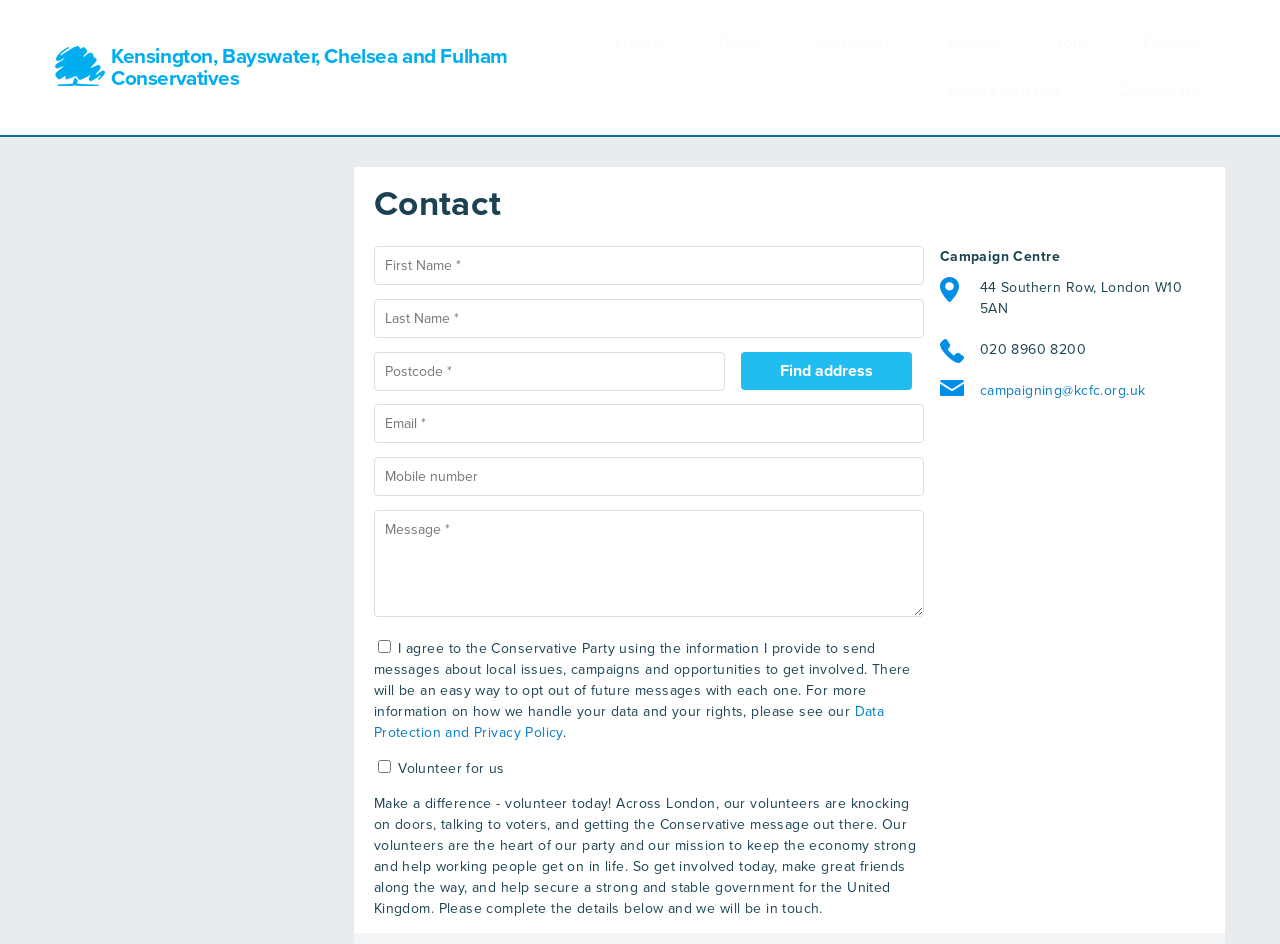Generate a thorough explanation of the webpage's elements.

The webpage is about the Kensington, Bayswater, Chelsea, and Fulham Conservative Association, featuring their latest news, events, and campaigns. At the top-left corner, there is a logo icon of the association, accompanied by a navigation menu with links to various sections, including Home, News, Volunteer, Events, Join, Donate, and Where you live. 

Below the navigation menu, there is a heading "Contact" followed by a section with the association's address, phone number, and email. This section also includes a form to submit inquiries, with fields for first name, last name, postcode, email, mobile number, and message. There are also checkboxes to agree to the Conservative Party's data protection and privacy policy and to volunteer for the association.

On the right side of the form, there is a section promoting volunteering opportunities, with a brief description of the benefits of volunteering and a call to action to get involved. At the bottom of the page, there is a statement about the use of provided information in accordance with the association's data protection and privacy policy.